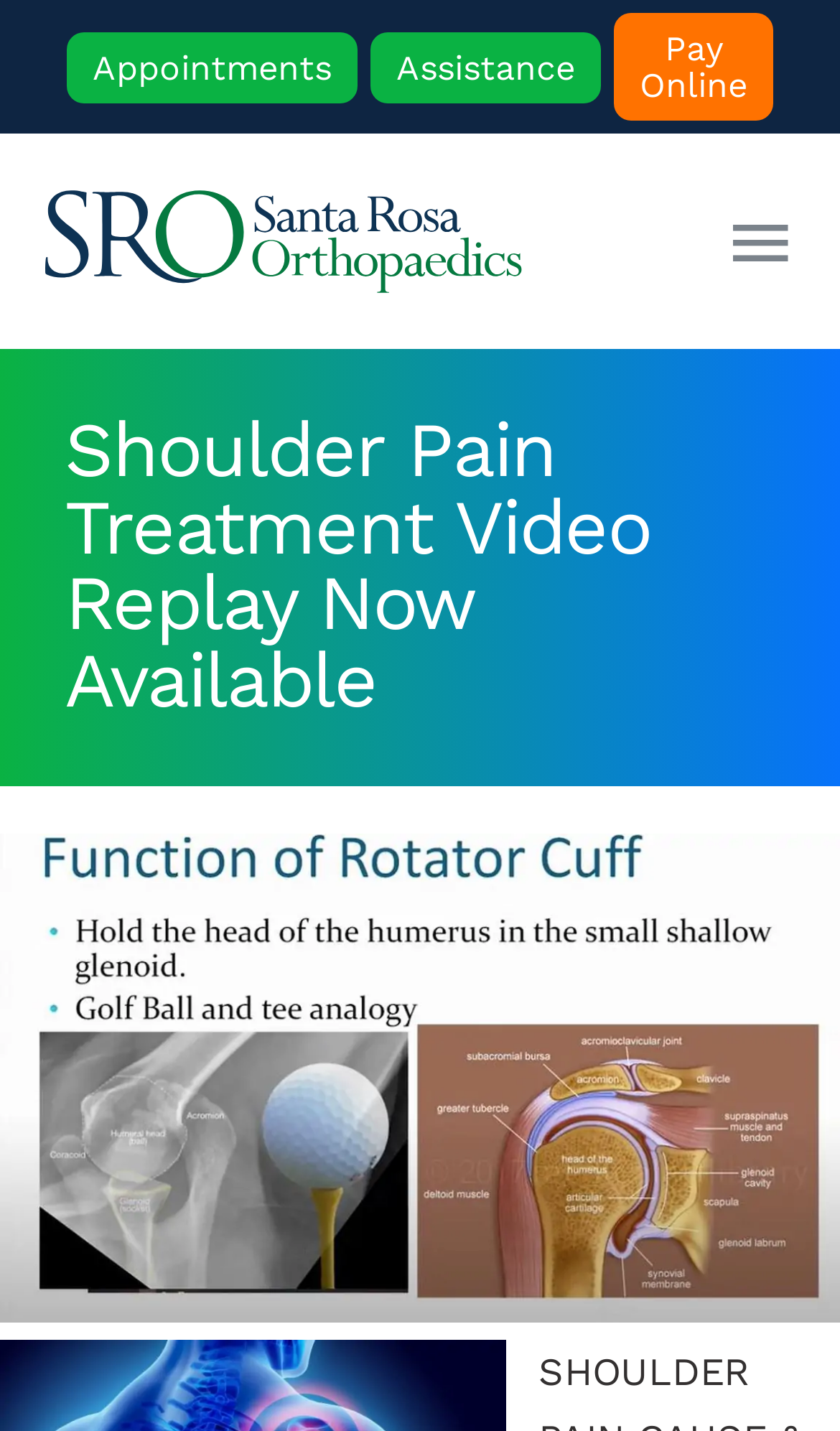What is the topic of the video replay available on the webpage?
Give a single word or phrase as your answer by examining the image.

Shoulder Pain Treatment